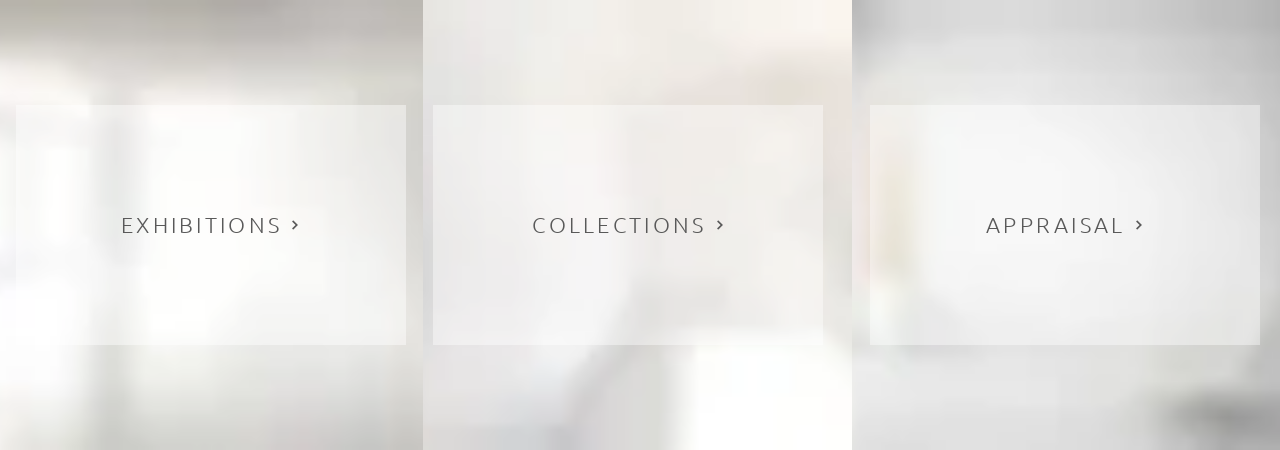Thoroughly describe the content and context of the image.

The image features a sleek, elegant design presenting three interactive buttons that serve as navigation options on a digital platform. Each button is prominently labeled: "EXHIBITIONS," "COLLECTIONS," and "APPRAISAL," inviting users to explore different sections of the site. The buttons are set against a soft, blurred background that enhances readability, with a minimalist aesthetic that underscores a contemporary art vibe. This layout emphasizes user engagement and reflects a focus on art-related services, offering easy access to valuable information and experiences.